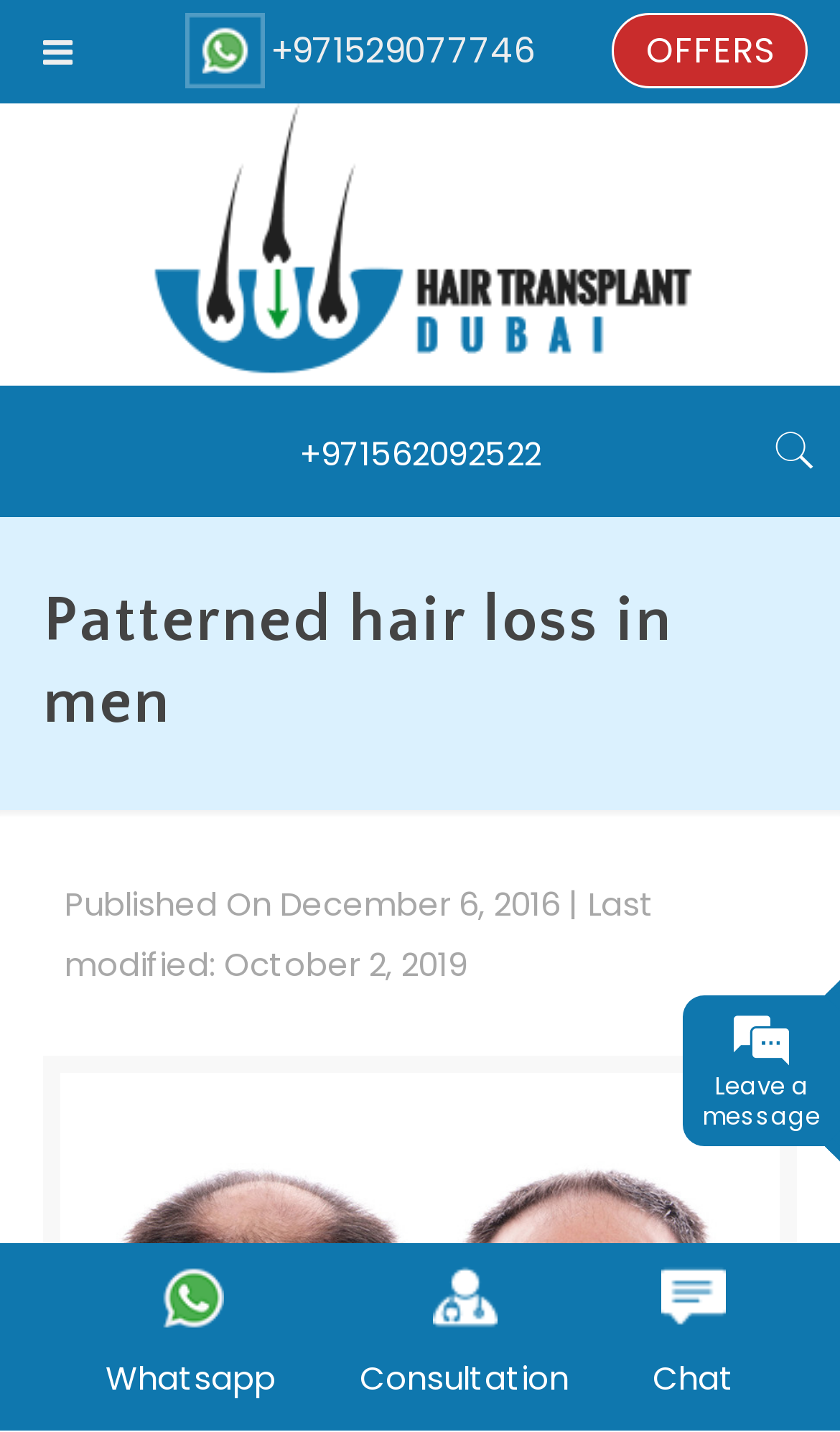Determine the coordinates of the bounding box that should be clicked to complete the instruction: "Schedule a doctor consultation". The coordinates should be represented by four float numbers between 0 and 1: [left, top, right, bottom].

[0.428, 0.904, 0.677, 0.978]